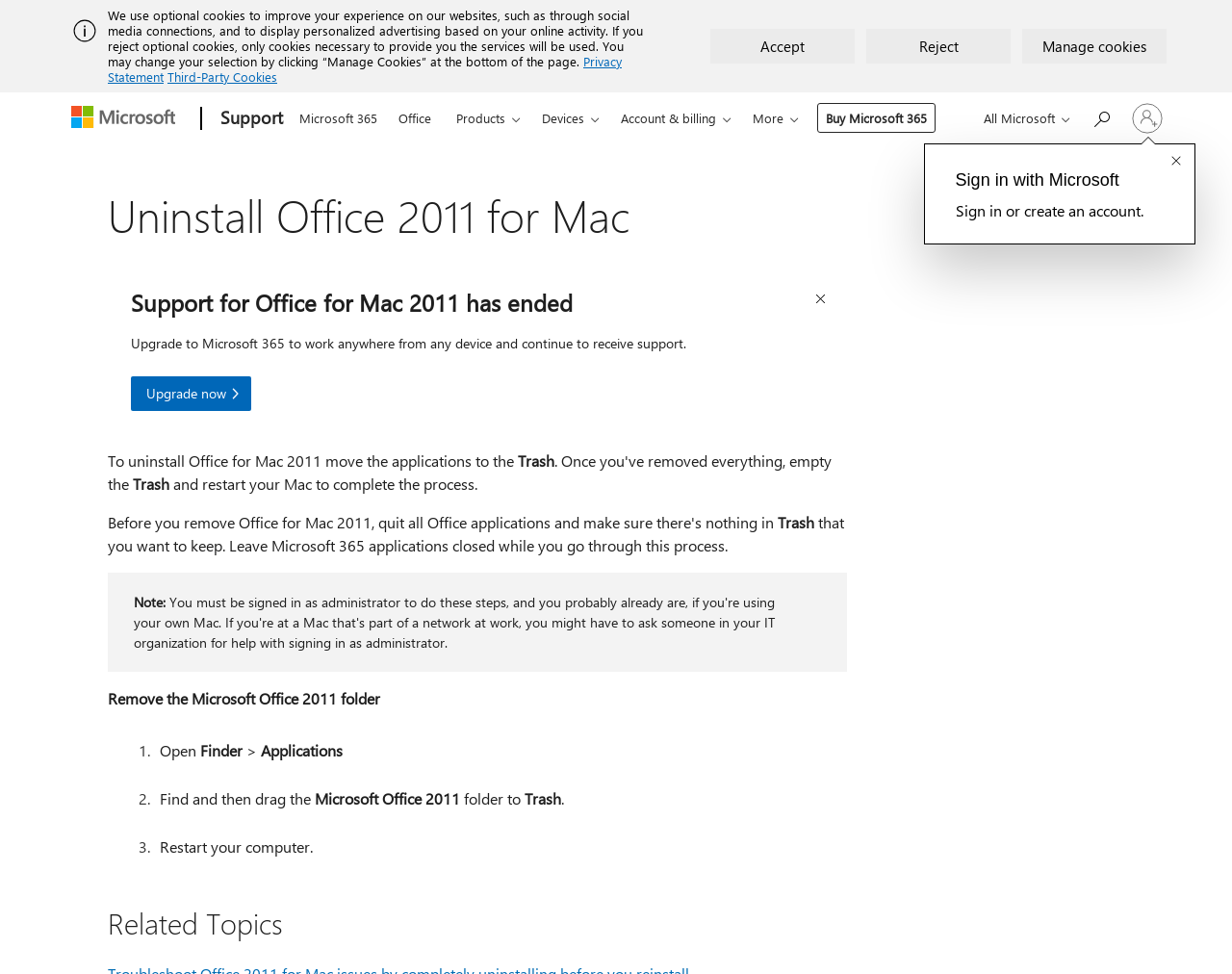Identify the bounding box coordinates of the clickable region to carry out the given instruction: "Search for help".

[0.88, 0.098, 0.908, 0.142]